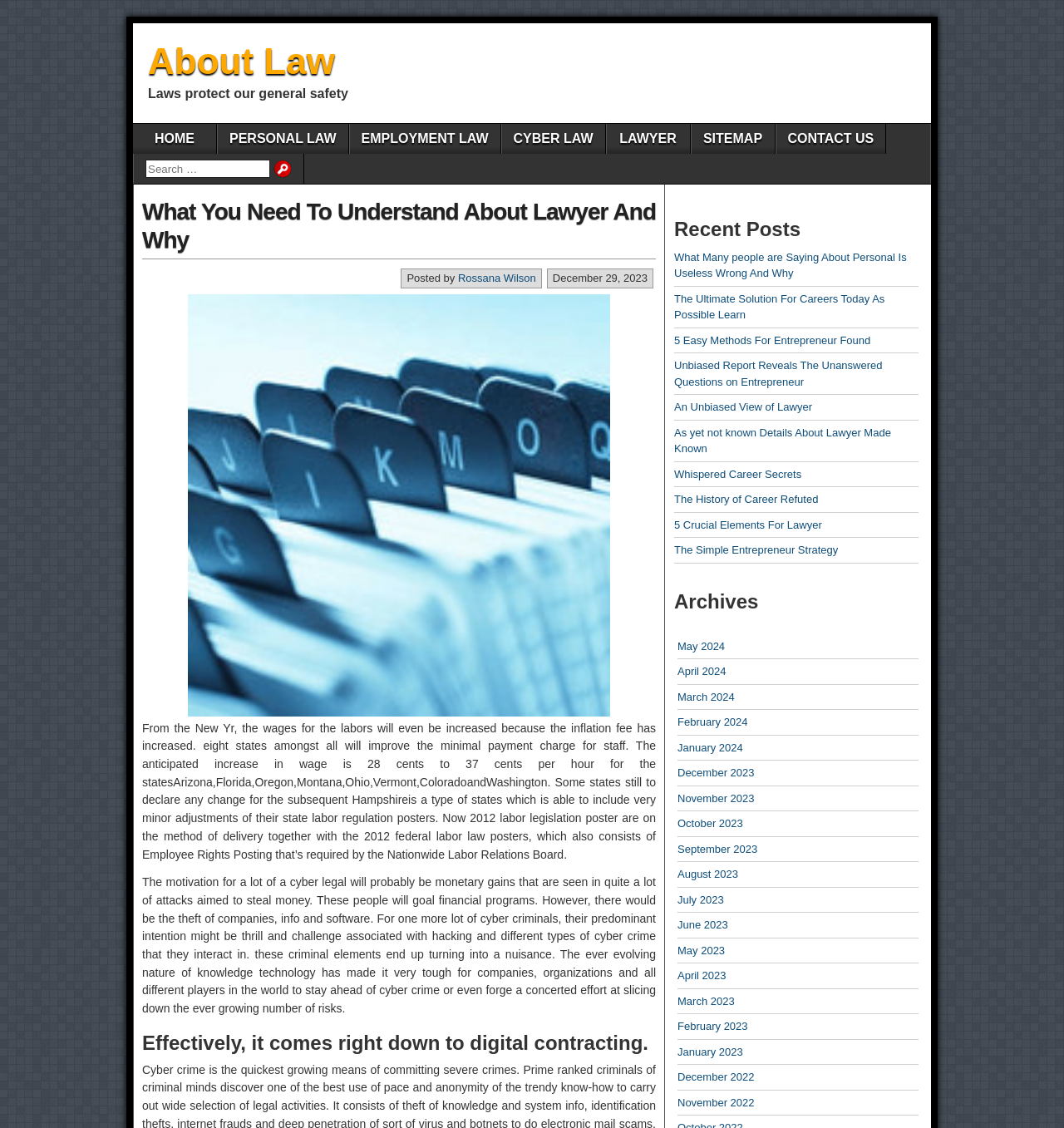Provide a brief response to the question using a single word or phrase: 
Who is the author of the latest article?

Rossana Wilson